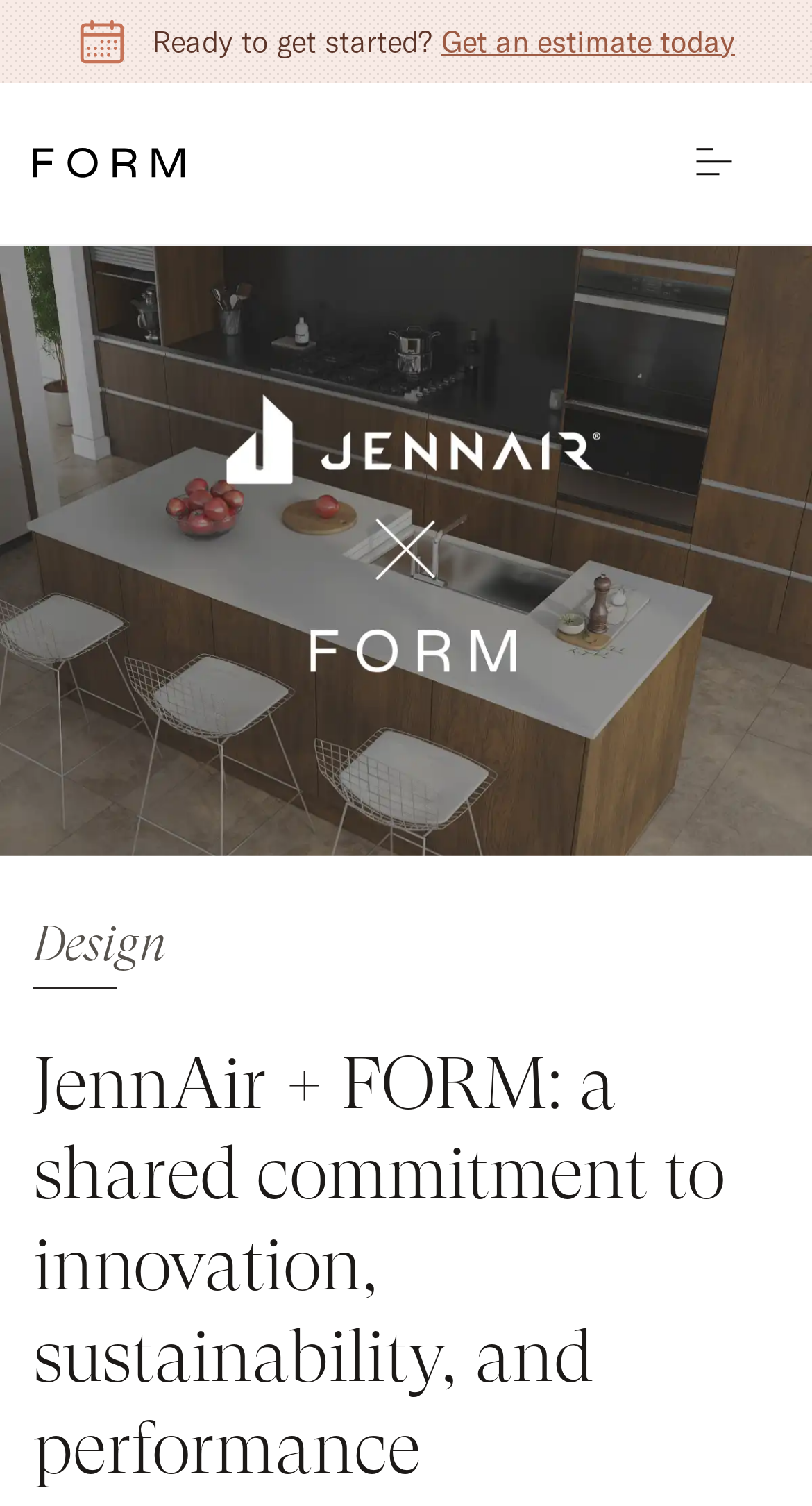Please provide a brief answer to the following inquiry using a single word or phrase:
What is the purpose of the partnership?

Innovation, sustainability, and performance